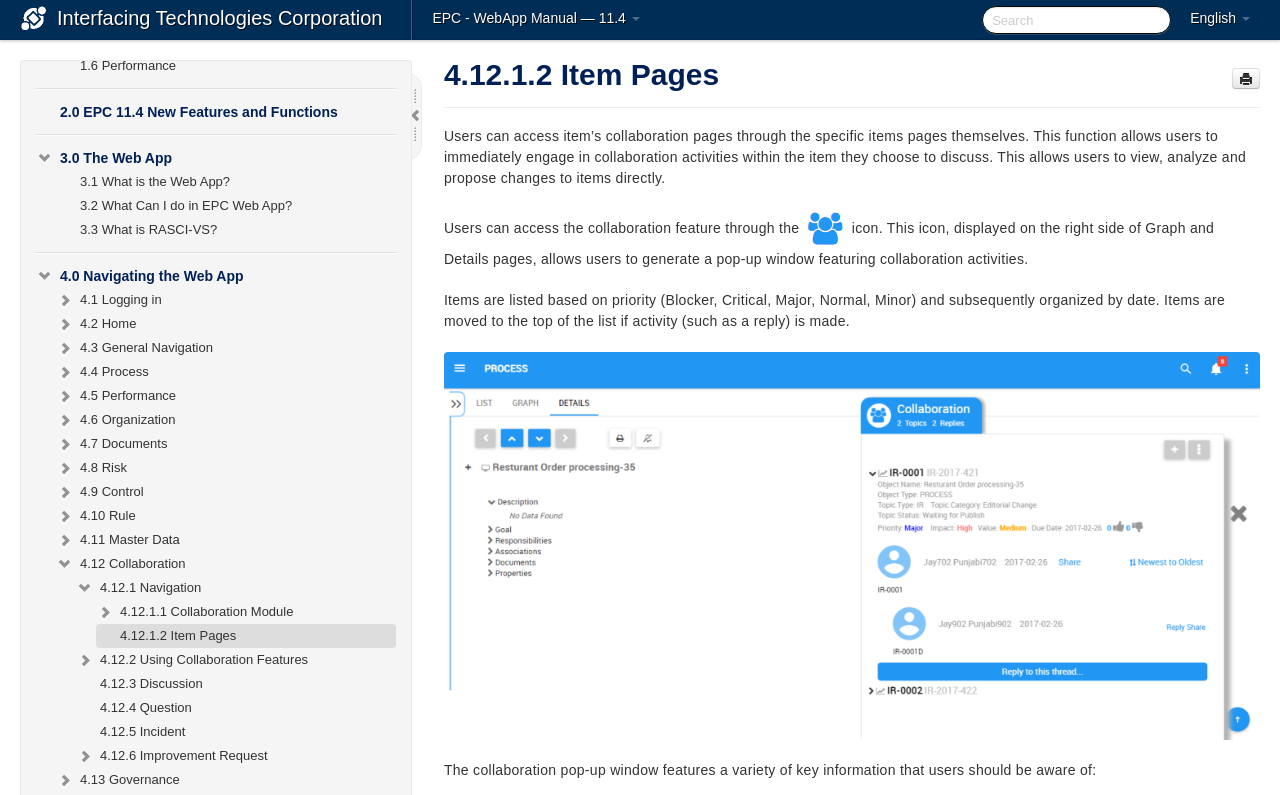Using a single word or phrase, answer the following question: 
What is the purpose of the 'Search' textbox?

Search for specific items